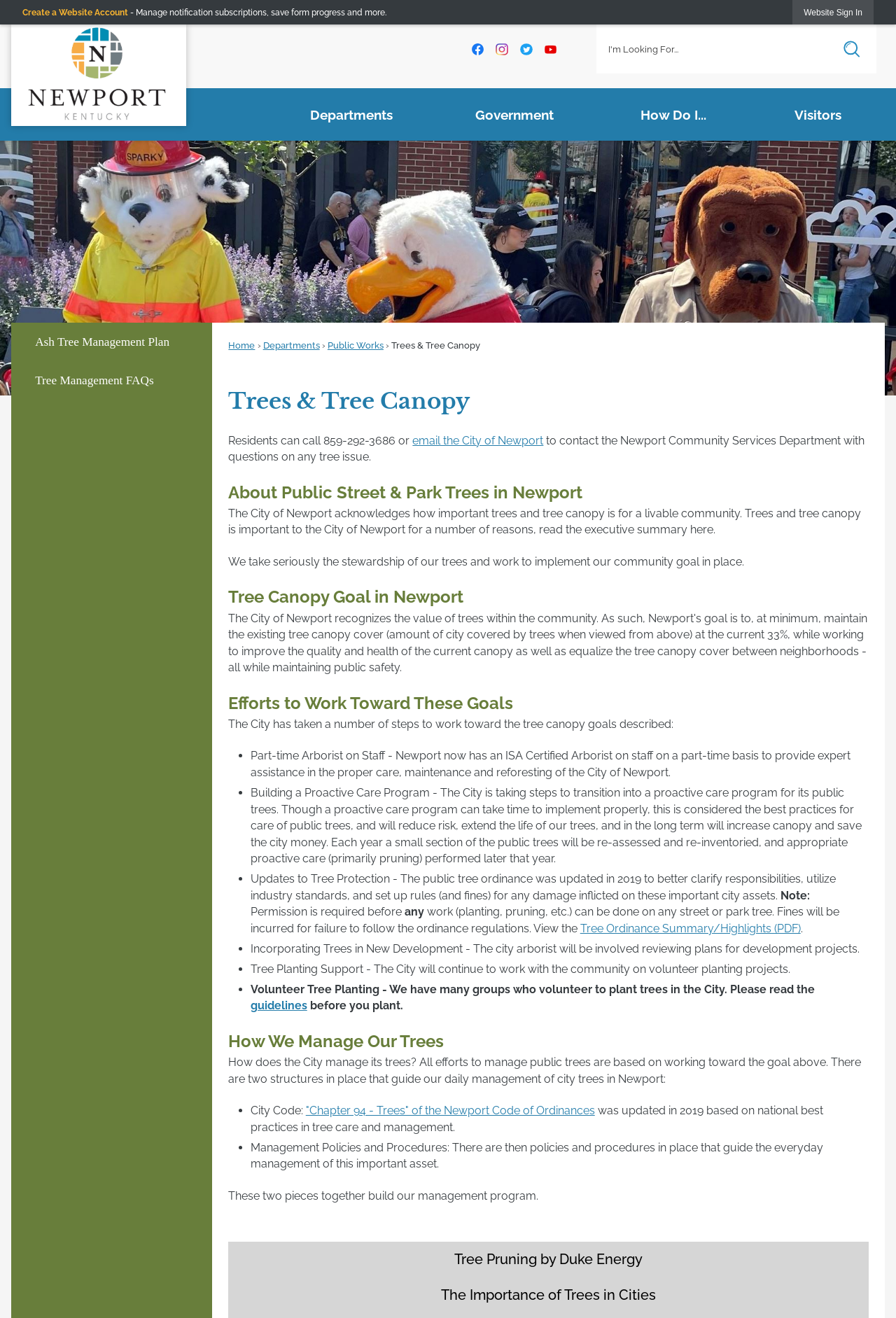Based on the element description Tree Pruning by Duke Energy, identify the bounding box of the UI element in the given webpage screenshot. The coordinates should be in the format (top-left x, top-left y, bottom-right x, bottom-right y) and must be between 0 and 1.

[0.255, 0.942, 0.969, 0.969]